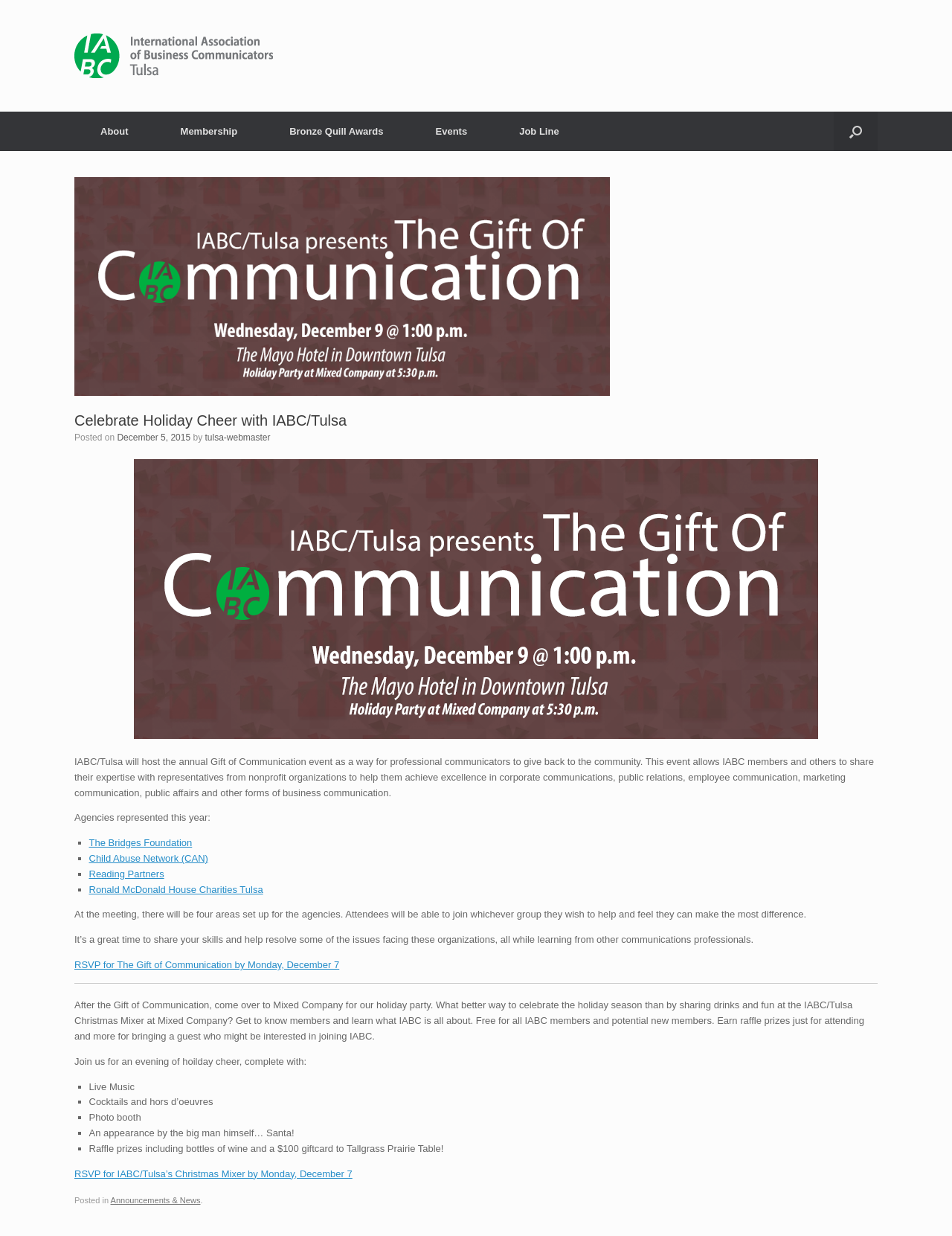Determine the bounding box coordinates for the clickable element required to fulfill the instruction: "Open the search". Provide the coordinates as four float numbers between 0 and 1, i.e., [left, top, right, bottom].

[0.876, 0.09, 0.922, 0.122]